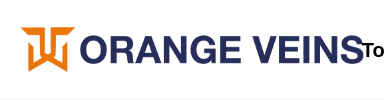What is the color of 'VEINS' in the logo?
Give a thorough and detailed response to the question.

The logo consists of the words 'ORANGE VEINS' in a striking font, where 'VEINS' is highlighted in a deep blue, which creates a striking contrast with the vibrant orange color of 'ORANGE'.